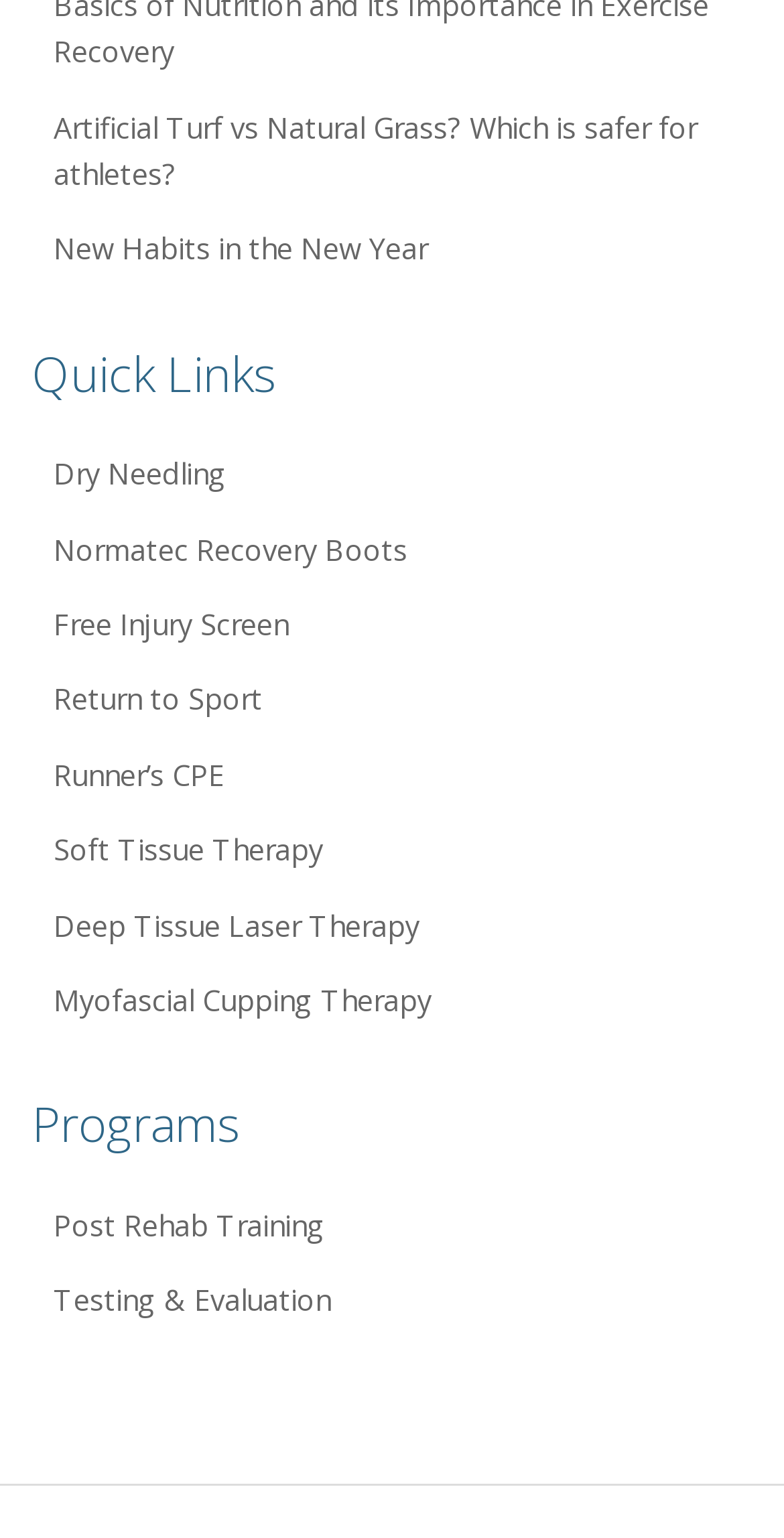Determine the coordinates of the bounding box that should be clicked to complete the instruction: "search site". The coordinates should be represented by four float numbers between 0 and 1: [left, top, right, bottom].

None